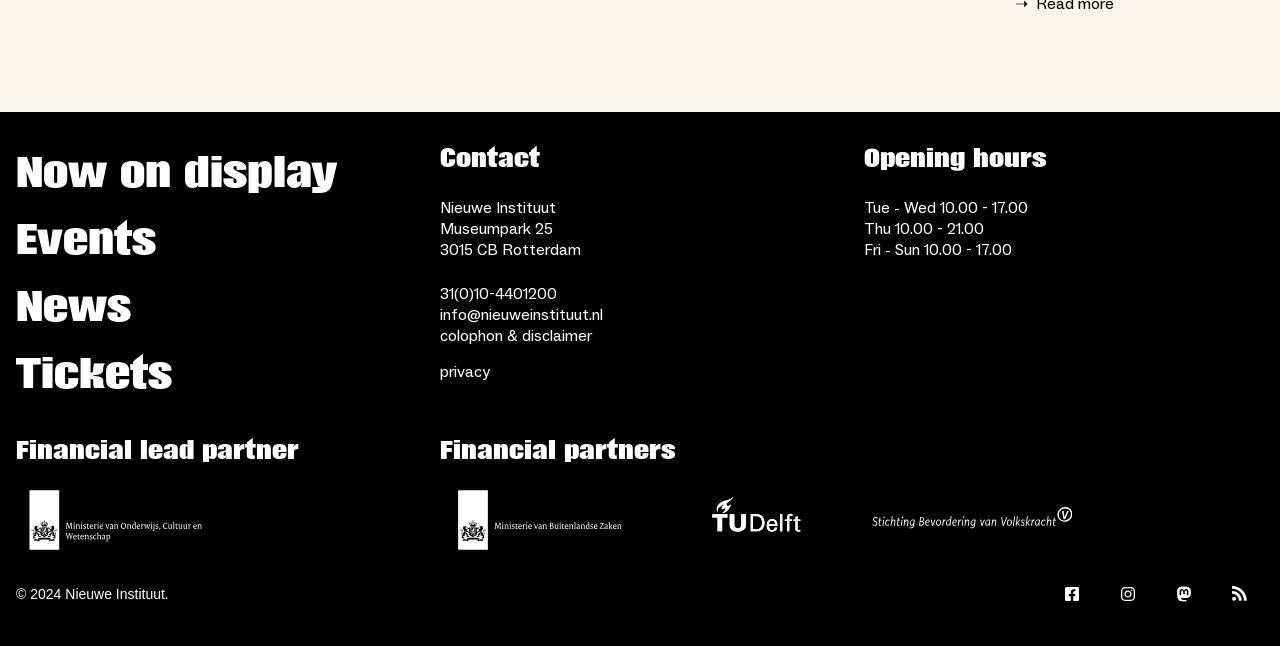Bounding box coordinates should be provided in the format (top-left x, top-left y, bottom-right x, bottom-right y) with all values between 0 and 1. Identify the bounding box for this UI element: Donation

None